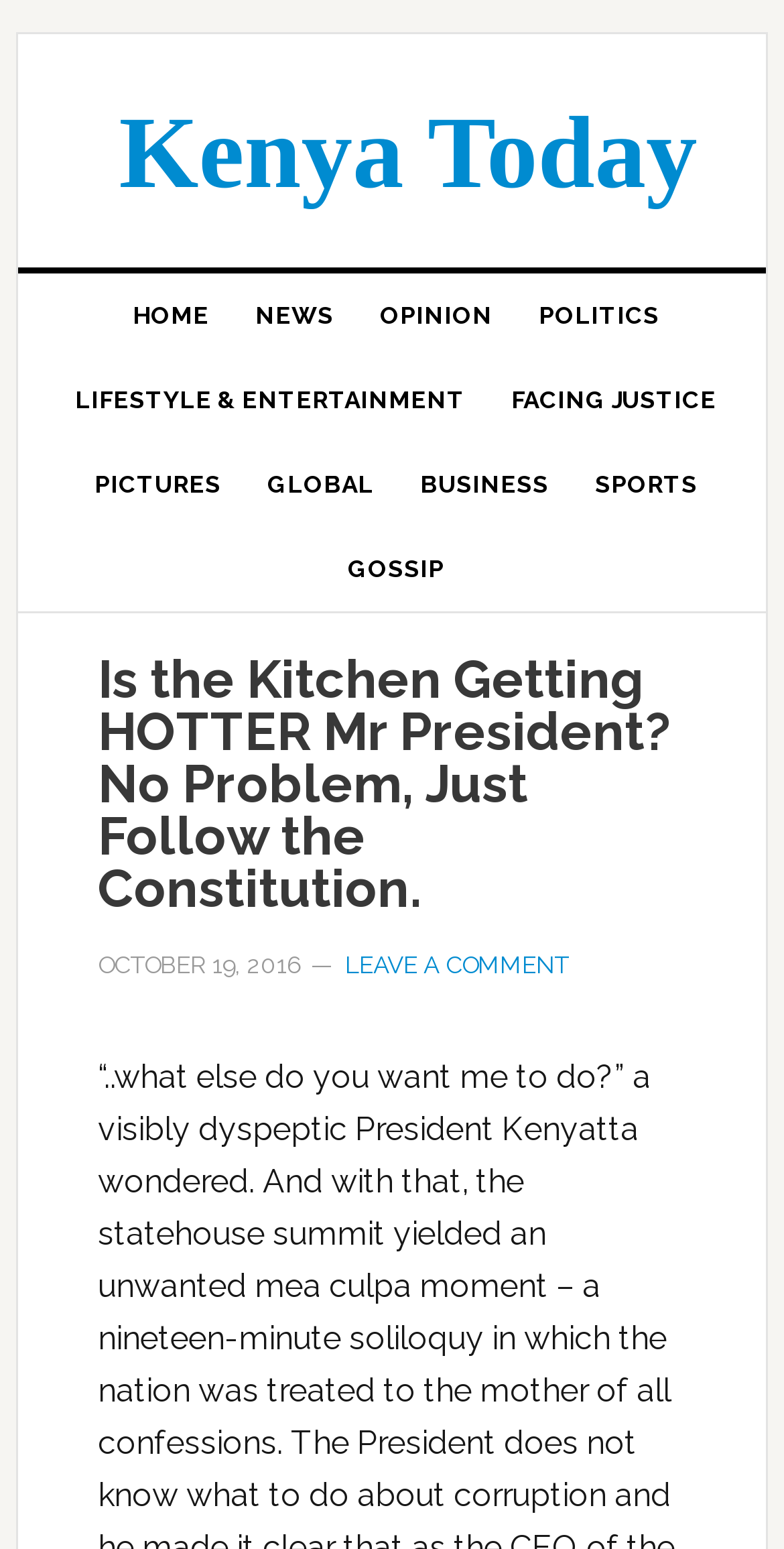Determine the bounding box coordinates for the clickable element required to fulfill the instruction: "leave a comment". Provide the coordinates as four float numbers between 0 and 1, i.e., [left, top, right, bottom].

[0.441, 0.614, 0.725, 0.632]